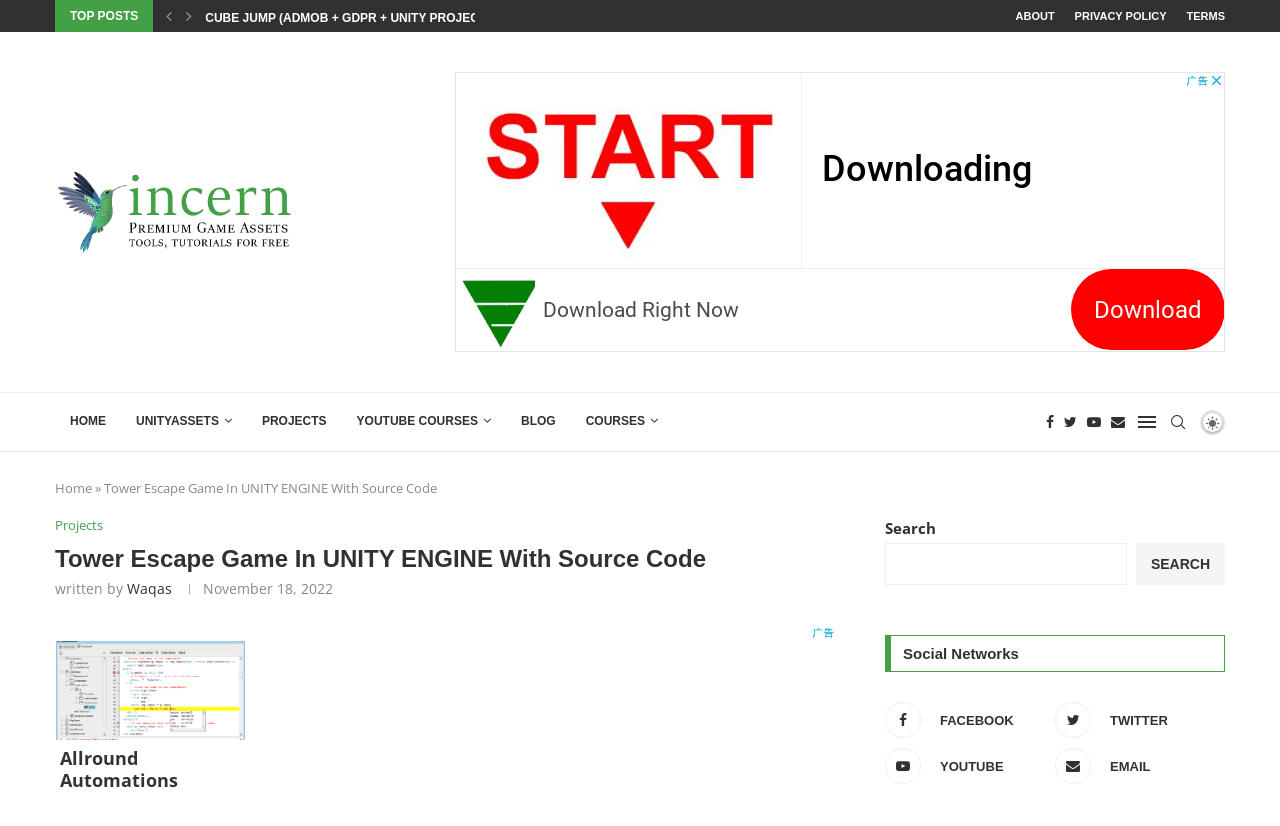Please specify the bounding box coordinates of the element that should be clicked to execute the given instruction: 'Click the 'Pioneer DJ DDJ-FLX4 2-deck Rekordbox and Serato DJ Controller' link'. Ensure the coordinates are four float numbers between 0 and 1, expressed as [left, top, right, bottom].

None